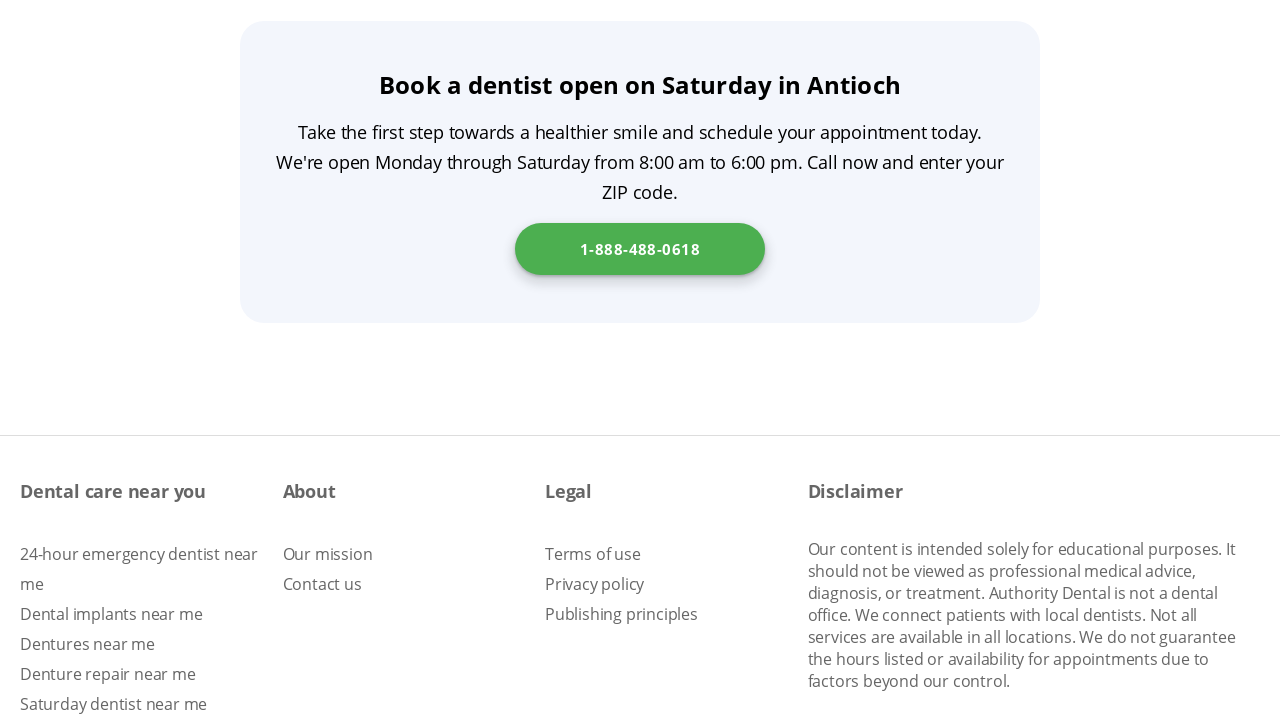Provide a brief response using a word or short phrase to this question:
What is the phone number to book a dentist?

1-888-488-0618